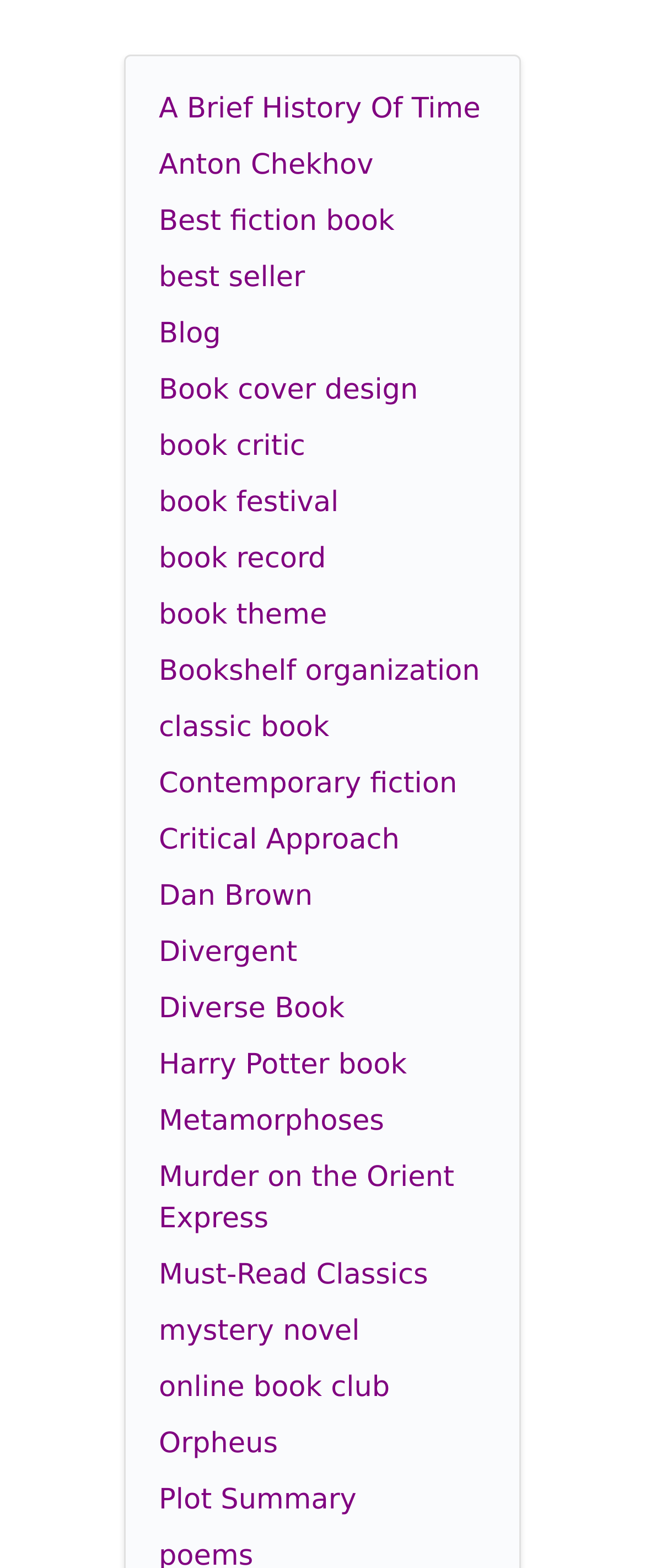What is the purpose of the link 'Bookshelf organization'?
Give a detailed and exhaustive answer to the question.

The link 'Bookshelf organization' suggests that it provides information or resources on how to organize books on a bookshelf, possibly including tips or methods for categorizing and arranging books.